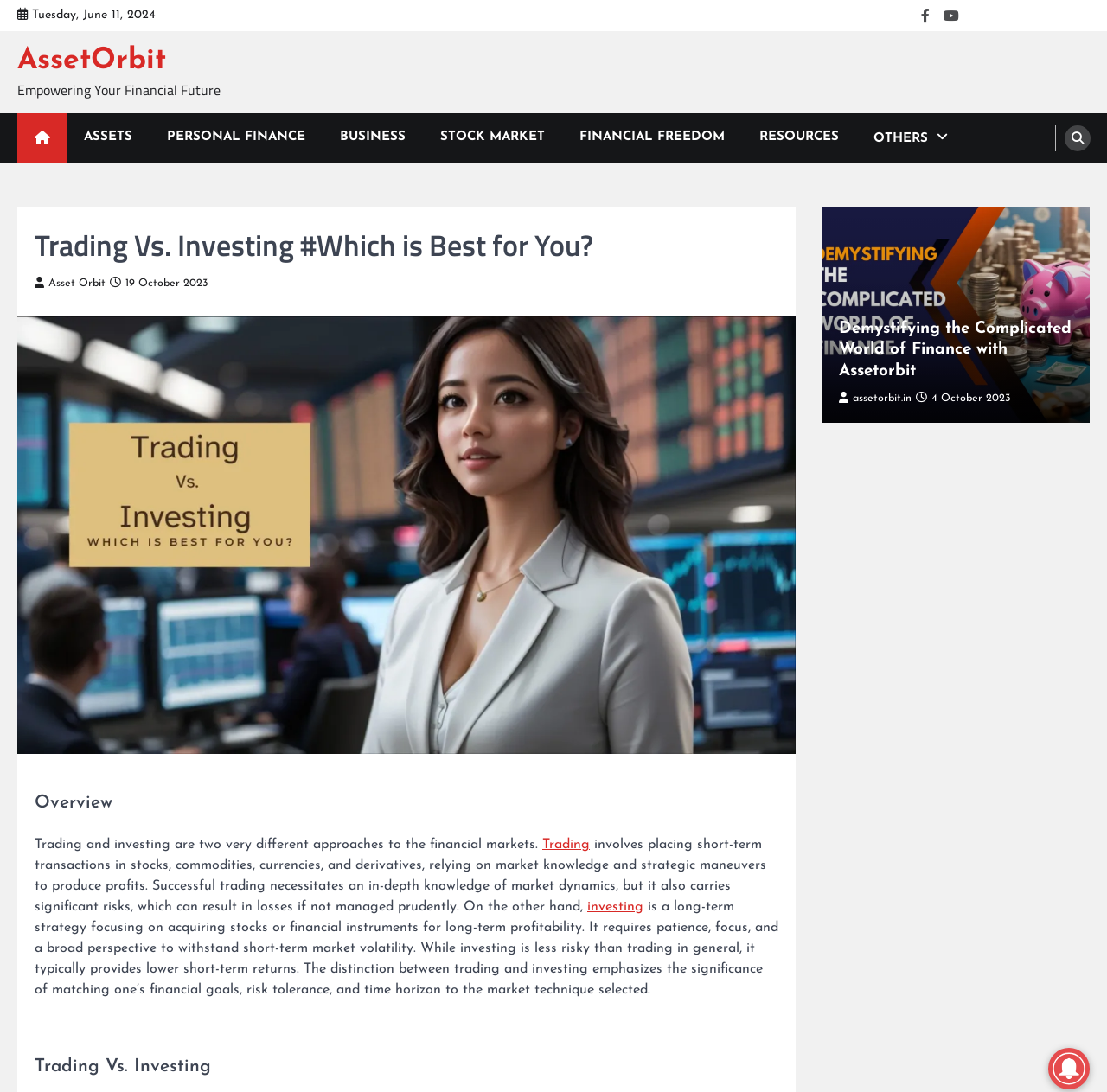Provide the text content of the webpage's main heading.

Trading Vs. Investing #Which is Best for You?